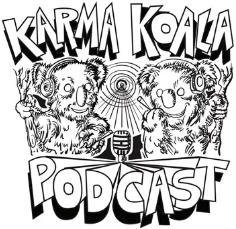Illustrate the image with a detailed caption.

The image features the logo for the "Karma Koala Podcast," depicted in a playful black-and-white illustration. Centered in the design are two animated koalas, each wearing headphones and gesturing as if engaging in conversation. Between them is a vintage-style microphone, symbolizing the podcasting theme. The title "KARMA KOALA" dominates the top half of the logo in bold, stylized lettering, while "PODCAST" is prominently displayed at the bottom, also in a striking font. The overall aesthetic combines whimsy and professionalism, reflecting the podcast's fun and engaging content.